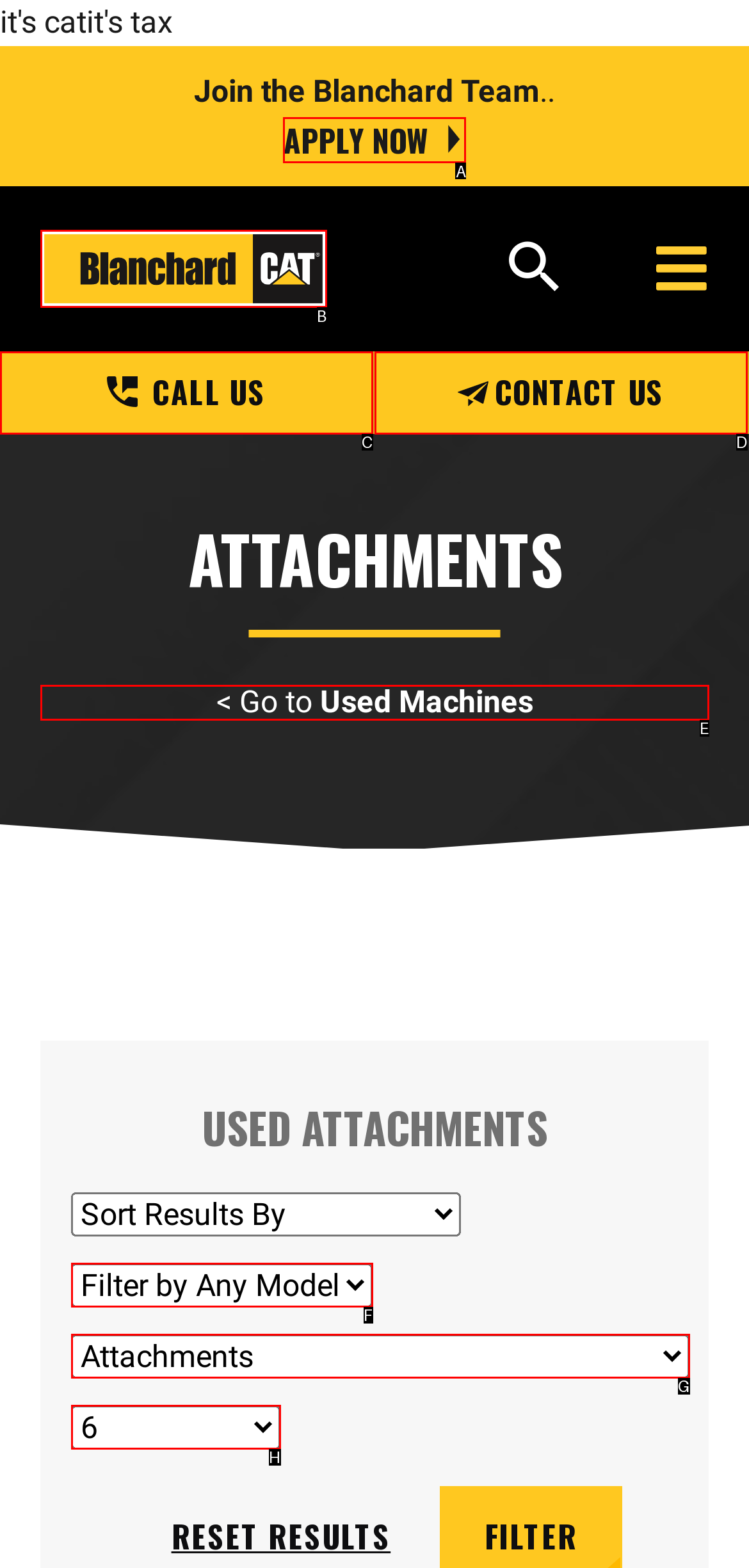Determine which letter corresponds to the UI element to click for this task: Apply for a job
Respond with the letter from the available options.

A